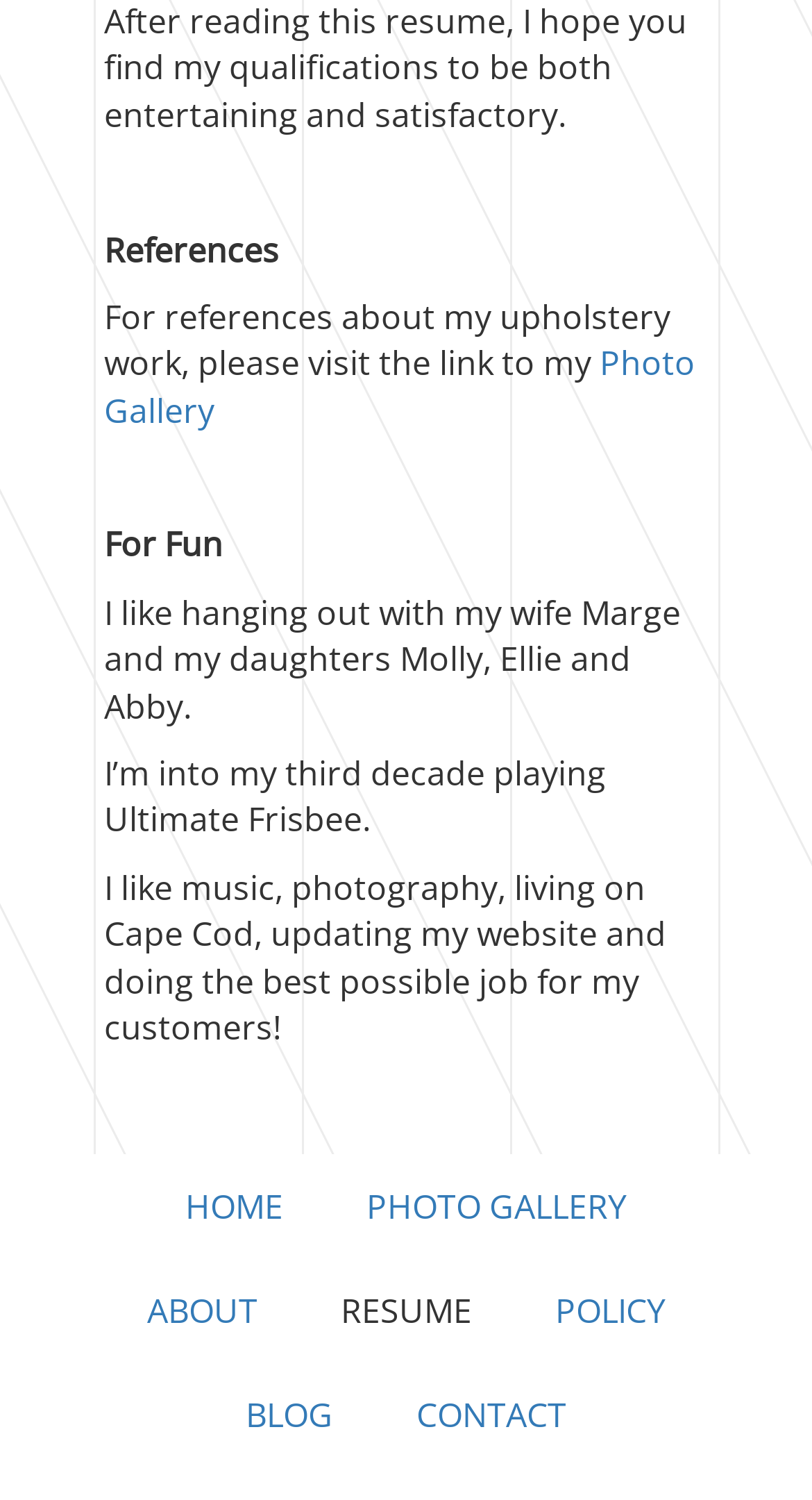Show the bounding box coordinates of the region that should be clicked to follow the instruction: "view photo gallery."

[0.4, 0.77, 0.823, 0.839]